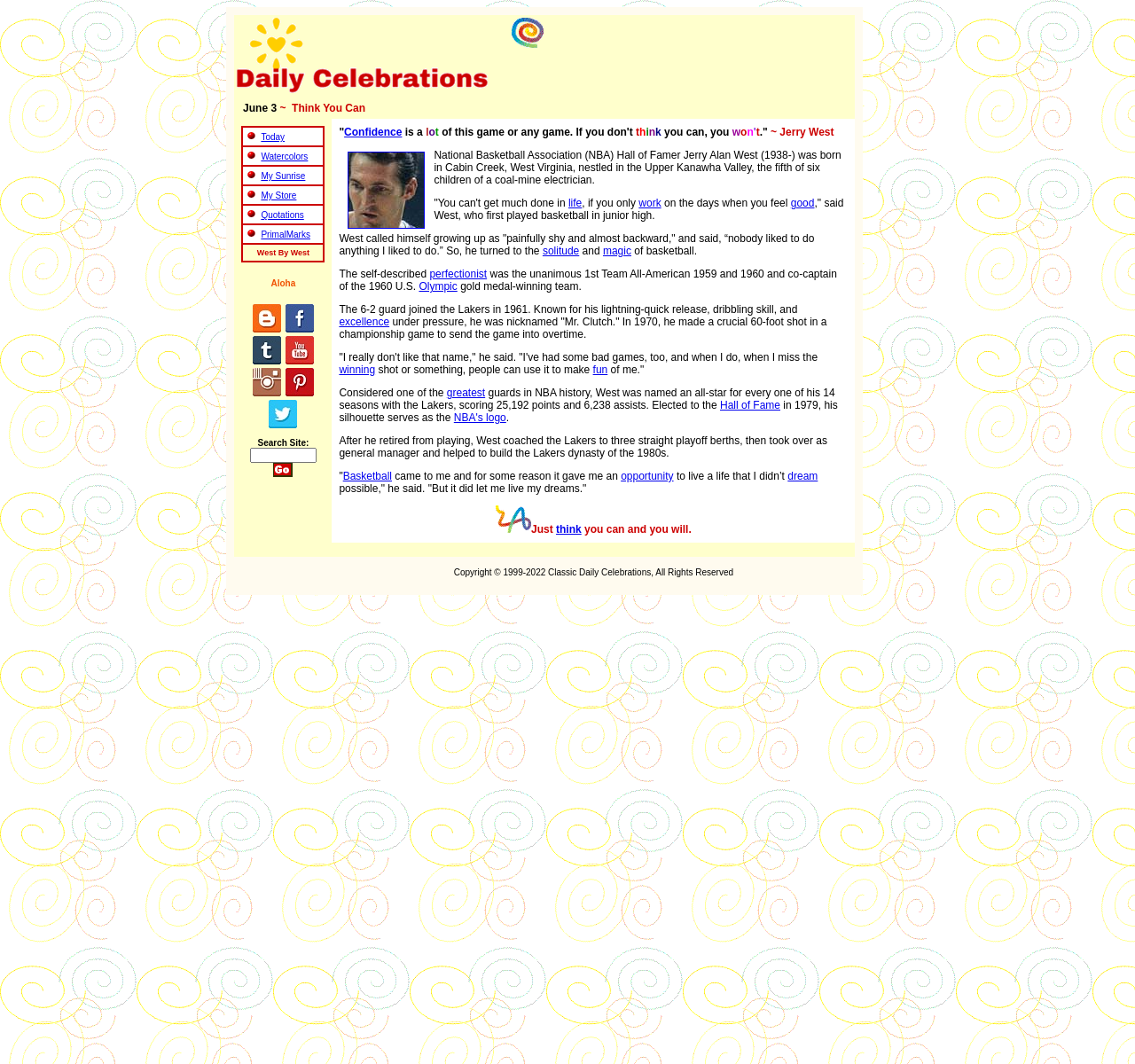Identify the bounding box coordinates for the UI element described by the following text: "West By West". Provide the coordinates as four float numbers between 0 and 1, in the format [left, top, right, bottom].

[0.226, 0.233, 0.273, 0.242]